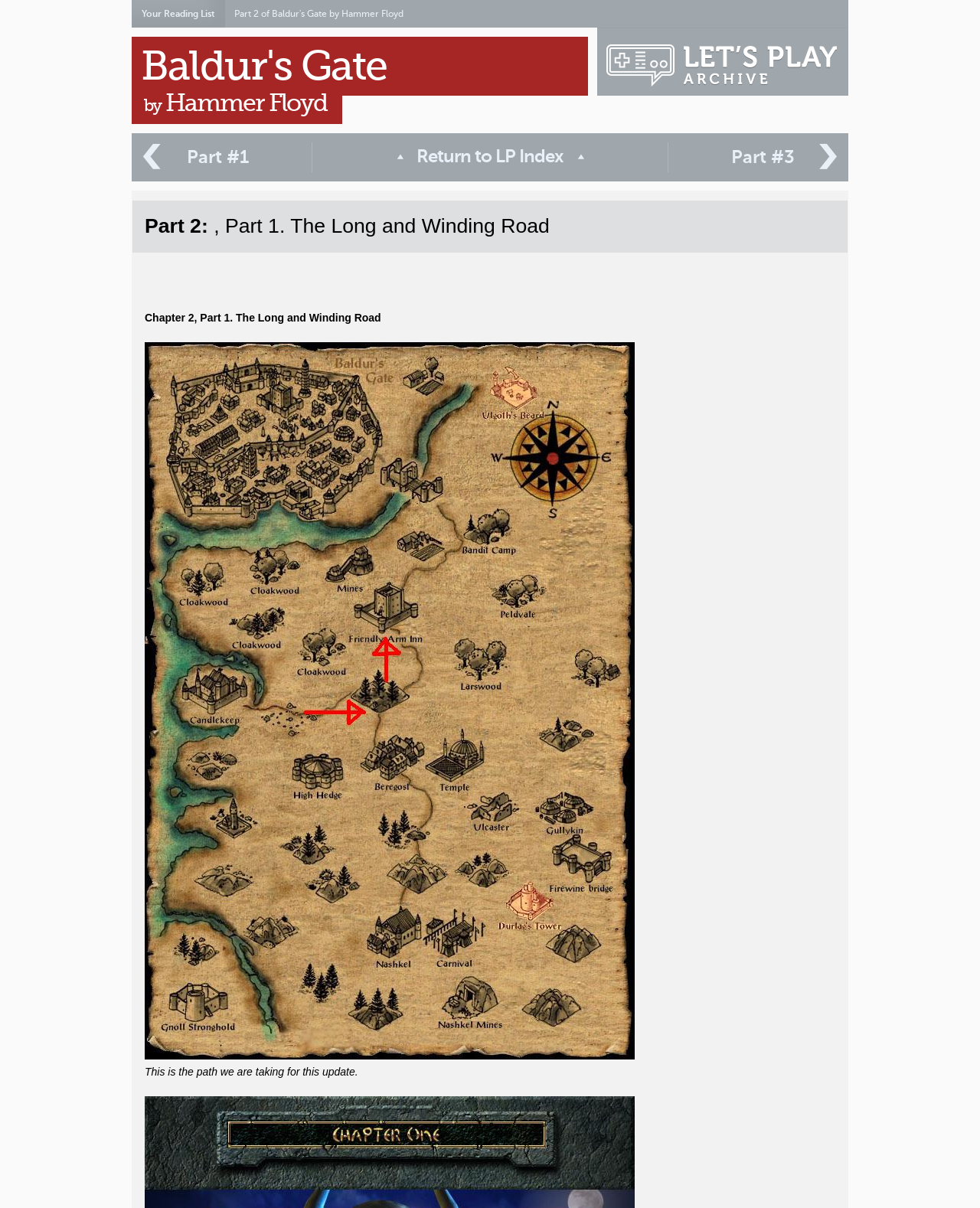Please provide the bounding box coordinates in the format (top-left x, top-left y, bottom-right x, bottom-right y). Remember, all values are floating point numbers between 0 and 1. What is the bounding box coordinate of the region described as: Return to LP Index

[0.318, 0.118, 0.682, 0.143]